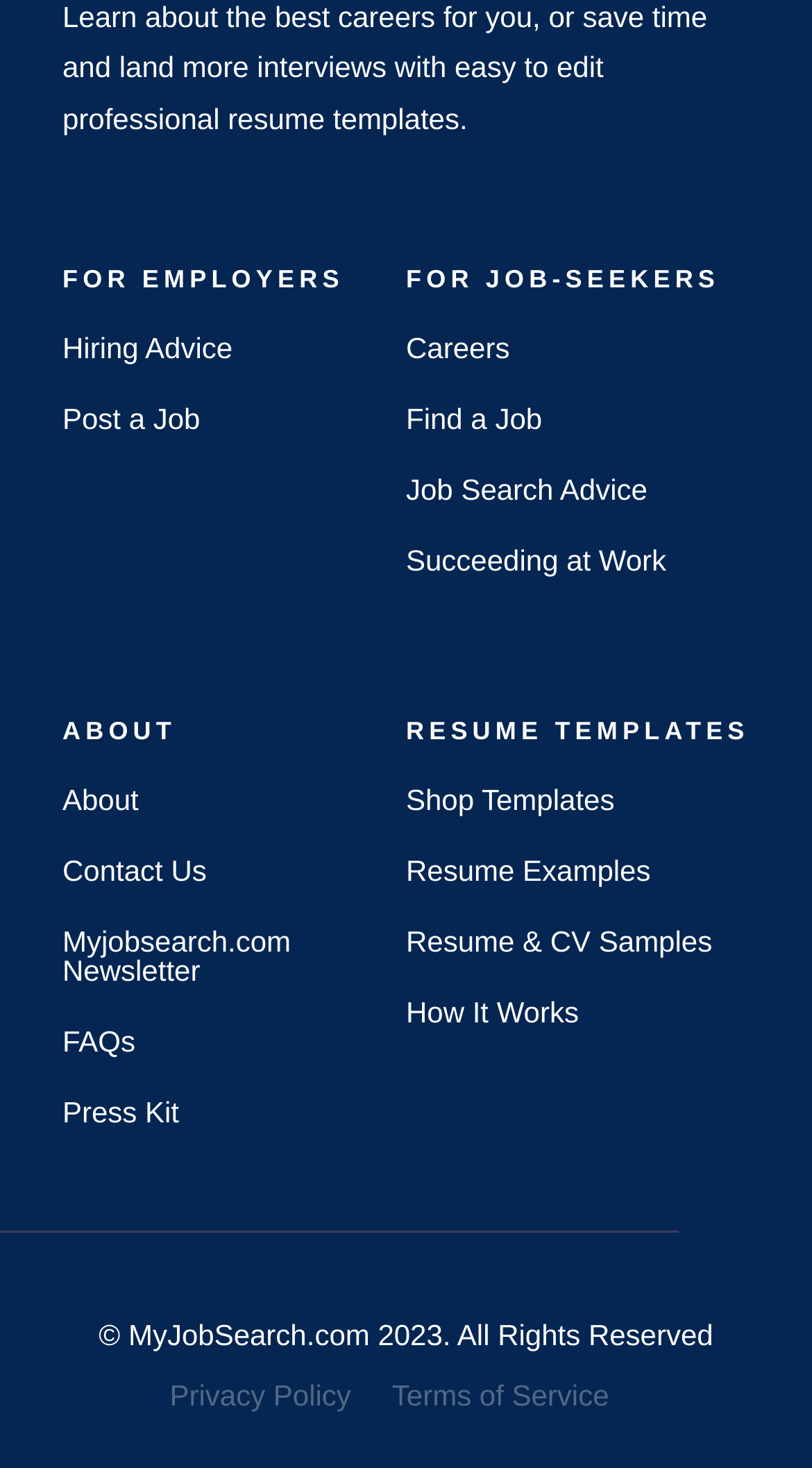Provide a brief response in the form of a single word or phrase:
What is the main purpose of this website?

Job search and employer services